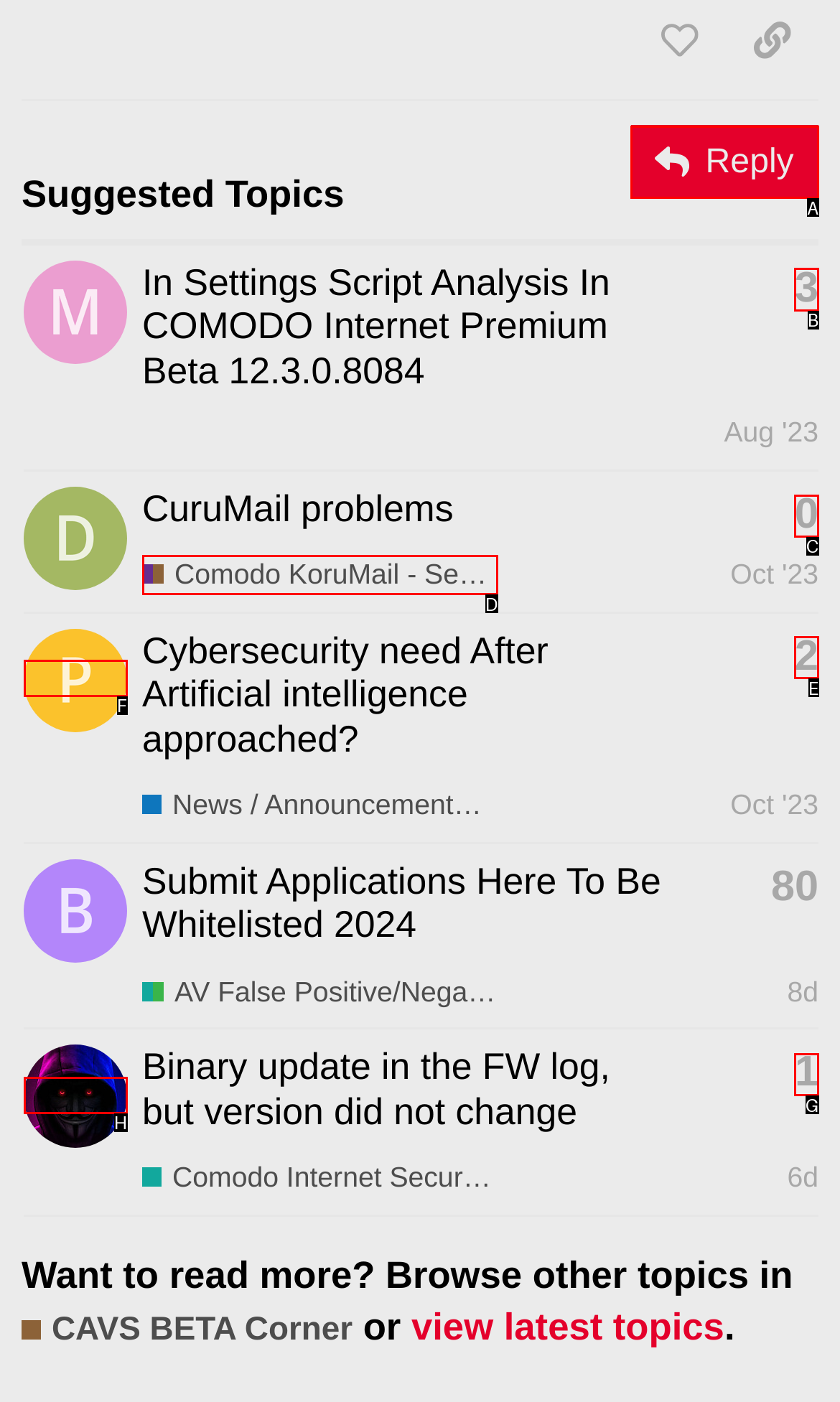Choose the UI element that best aligns with the description: Find Out More!
Respond with the letter of the chosen option directly.

None